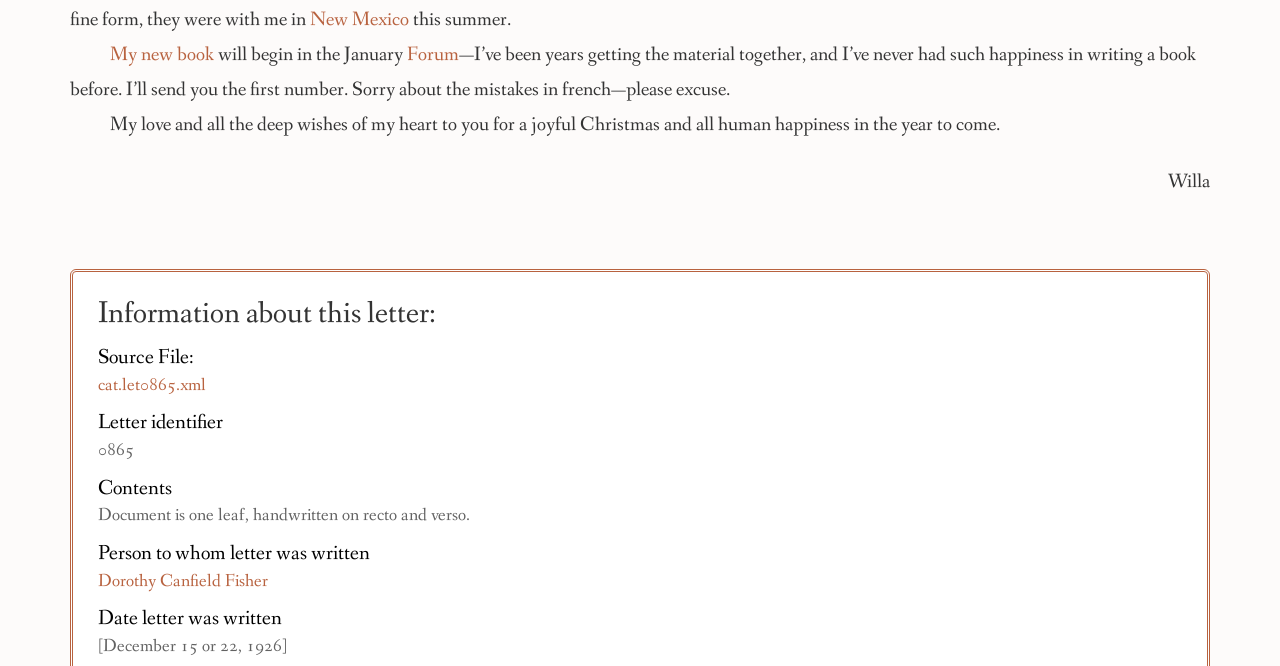Given the element description: "Dorothy Canfield Fisher1", predict the bounding box coordinates of the UI element it refers to, using four float numbers between 0 and 1, i.e., [left, top, right, bottom].

[0.077, 0.854, 0.209, 0.89]